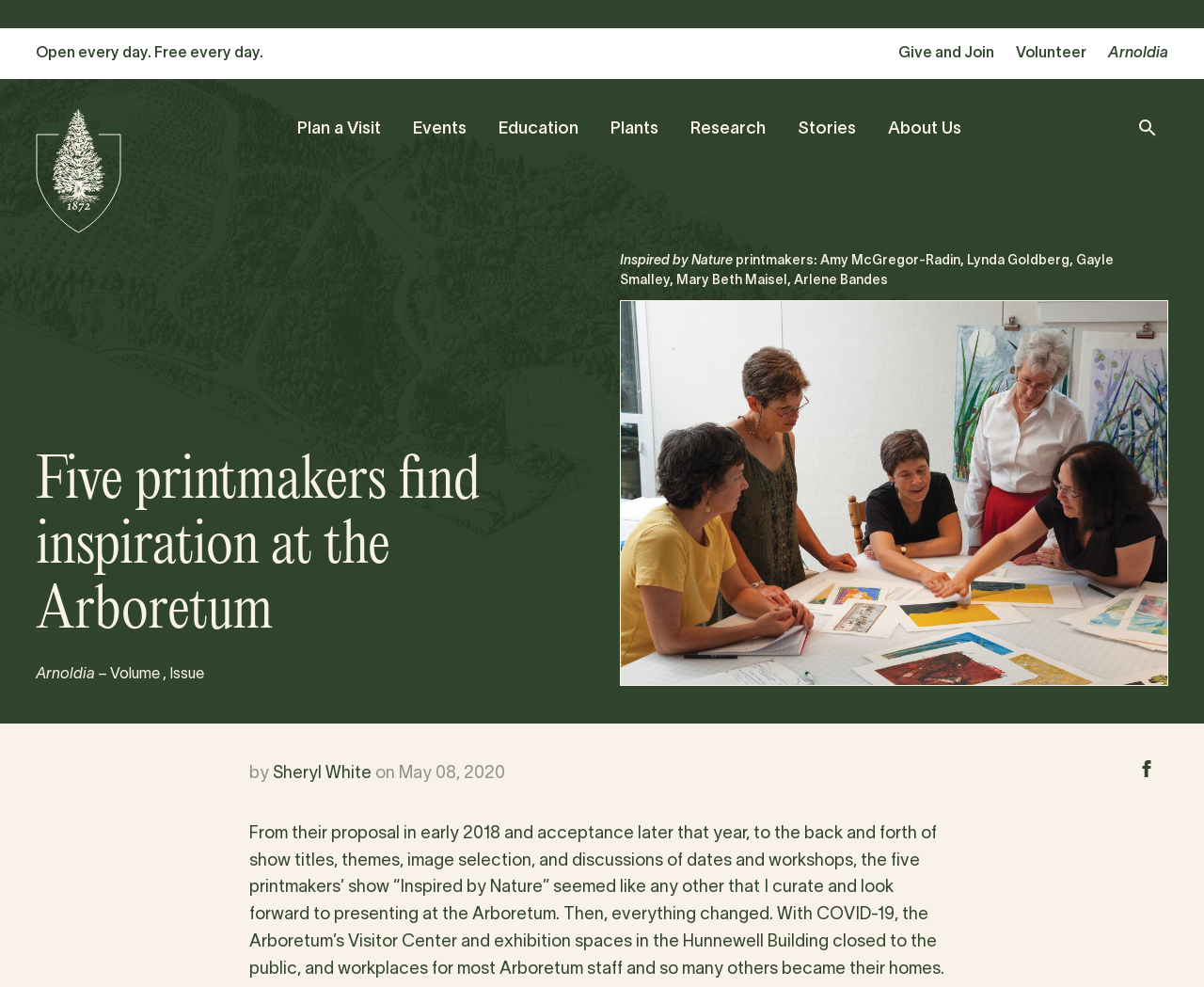Write an exhaustive caption that covers the webpage's main aspects.

The webpage is about an online exhibition featuring five printmakers who draw inspiration from the Arnold Arboretum. At the top, there are several links to different sections of the website, including "Open every day. Free every day.", "Give and Join", "Volunteer", and "Arnoldia". Below these links, there is a navigation menu with links to "Home", "Plan a Visit", "Events", "Education", "Plants", "Research", "Stories", and "About Us". 

On the top right, there is a button to toggle the search bar, accompanied by a small image. 

The main content of the webpage is a header section that spans the entire width of the page. It contains a heading that reads "Five printmakers find inspiration at the Arboretum" and two links to "Arnoldia" and "Volume, Issue". 

Below the header, there is a large figure that takes up most of the page's width. The figure contains a caption with the title "Inspired by Nature" and a list of the five printmakers' names. There is also a large image of the printmakers looking at prints, accompanied by a button to open a modal gallery.

At the bottom of the page, there are social media sharing options, including a link to share on Facebook, accompanied by a small image. The webpage also displays the author's name, "Sheryl White", and the publication date, "May 08, 2020".